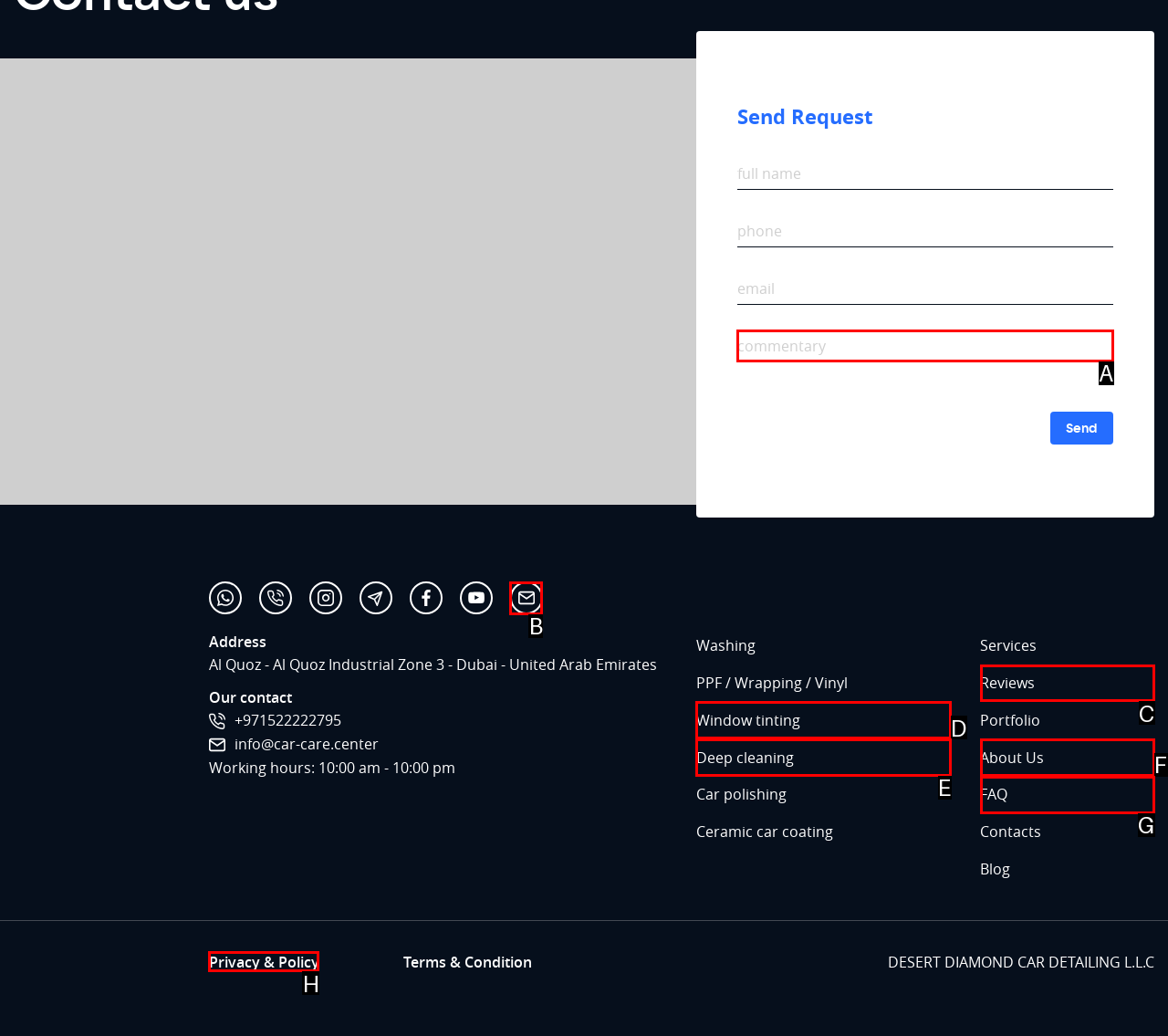Based on the description: Deep cleaning, select the HTML element that best fits. Reply with the letter of the correct choice from the options given.

E